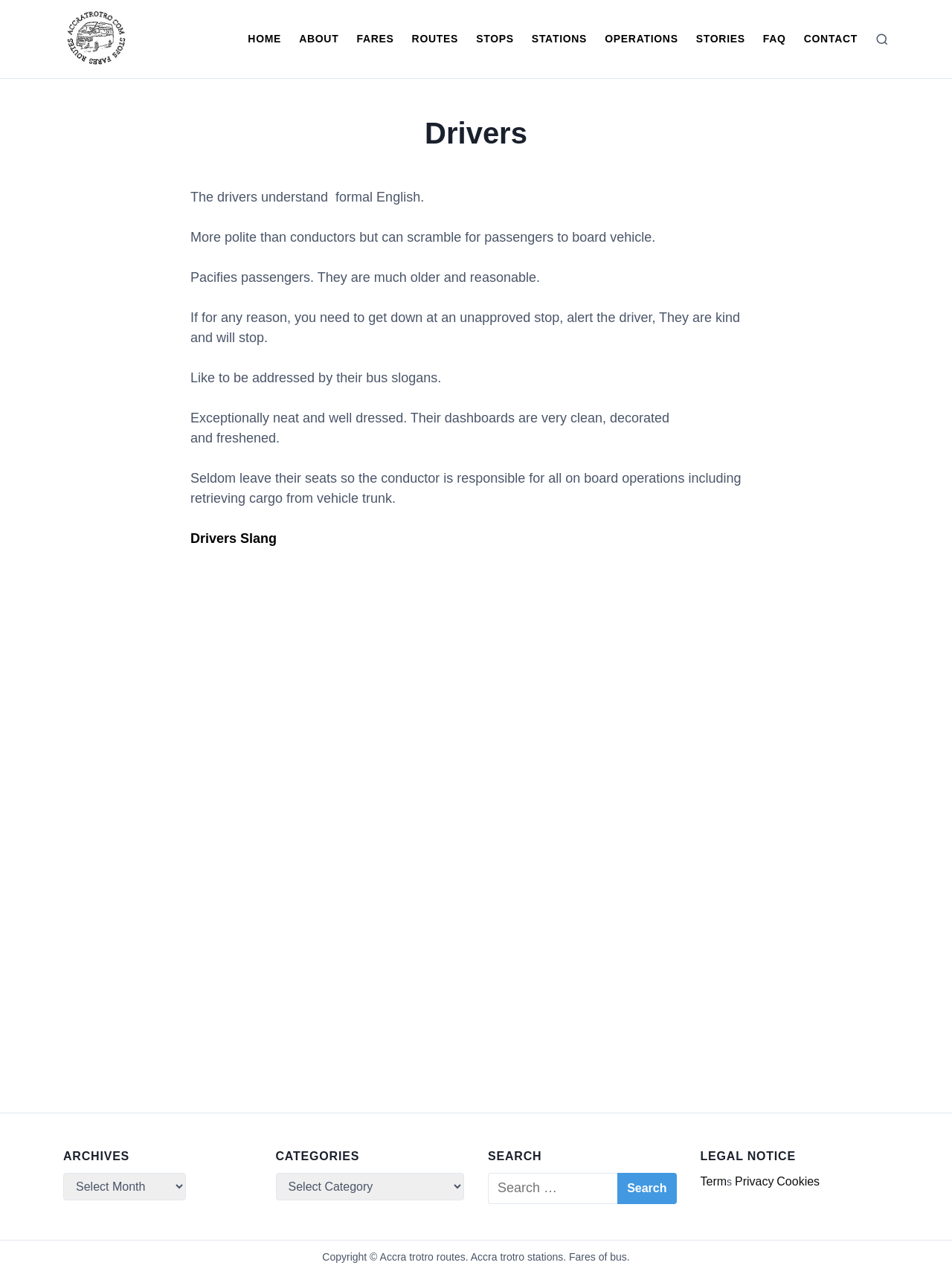Please identify the bounding box coordinates of the element that needs to be clicked to execute the following command: "Read about 'Drivers Slang'". Provide the bounding box using four float numbers between 0 and 1, formatted as [left, top, right, bottom].

[0.2, 0.417, 0.291, 0.428]